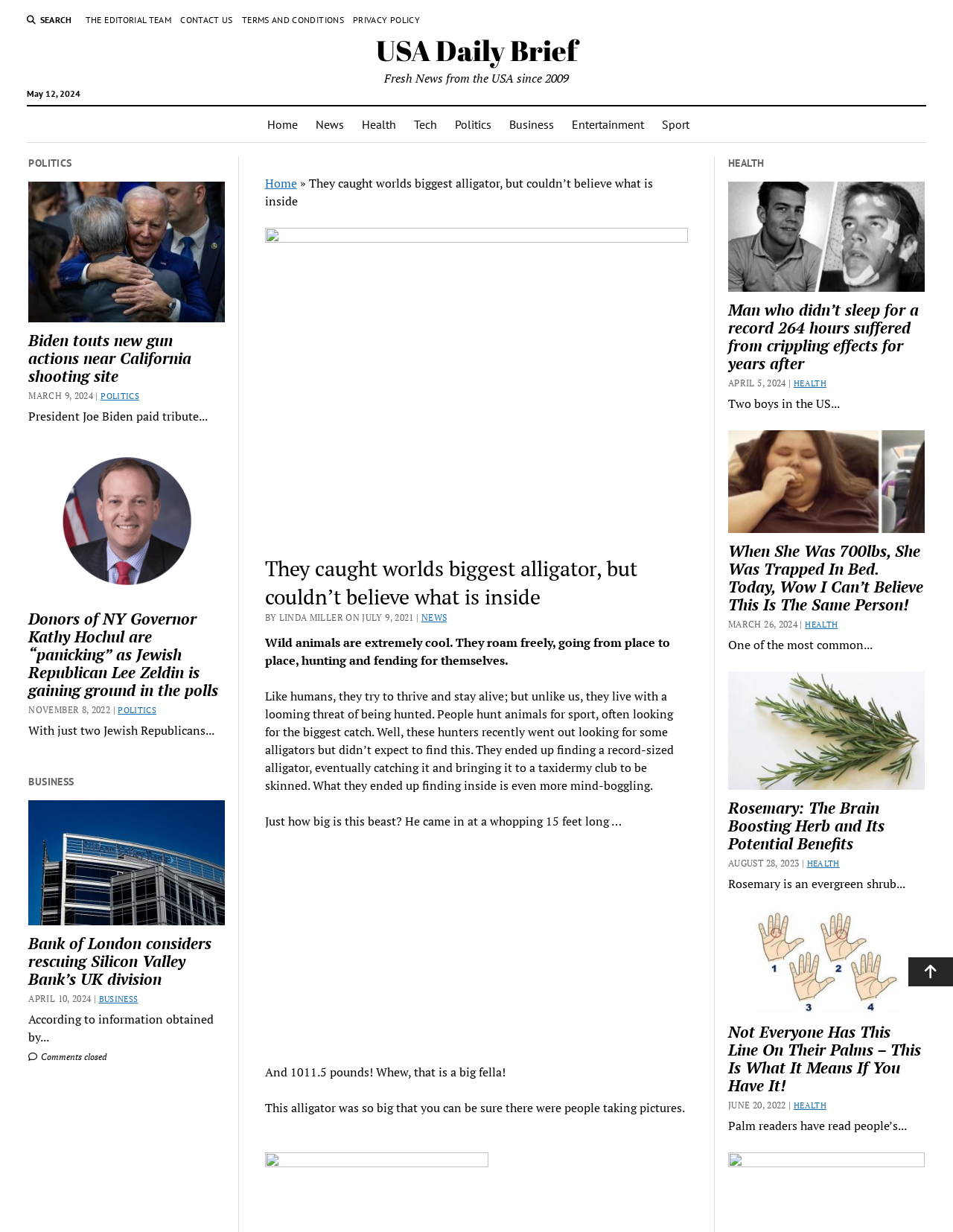Please locate the bounding box coordinates of the element that should be clicked to complete the given instruction: "Go to the home page".

[0.271, 0.086, 0.321, 0.115]